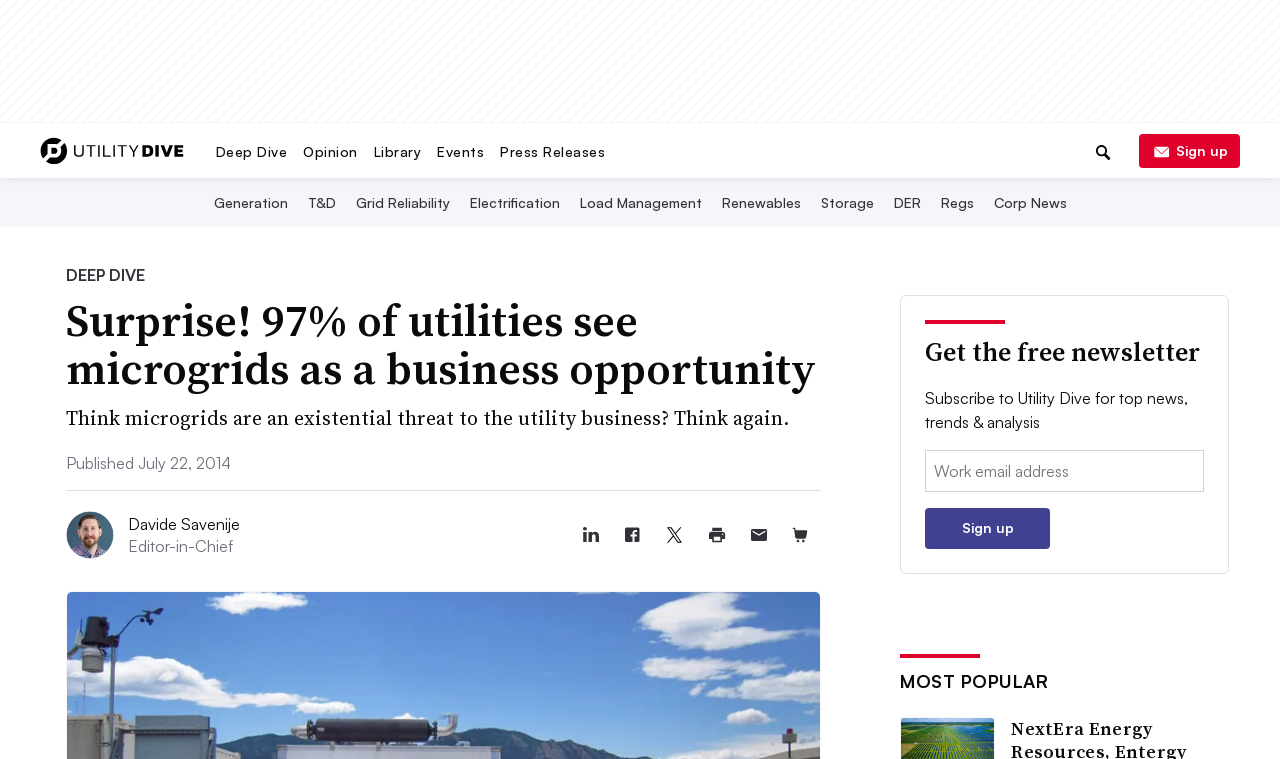Please locate the bounding box coordinates of the region I need to click to follow this instruction: "Search for a topic".

[0.363, 0.162, 0.609, 0.211]